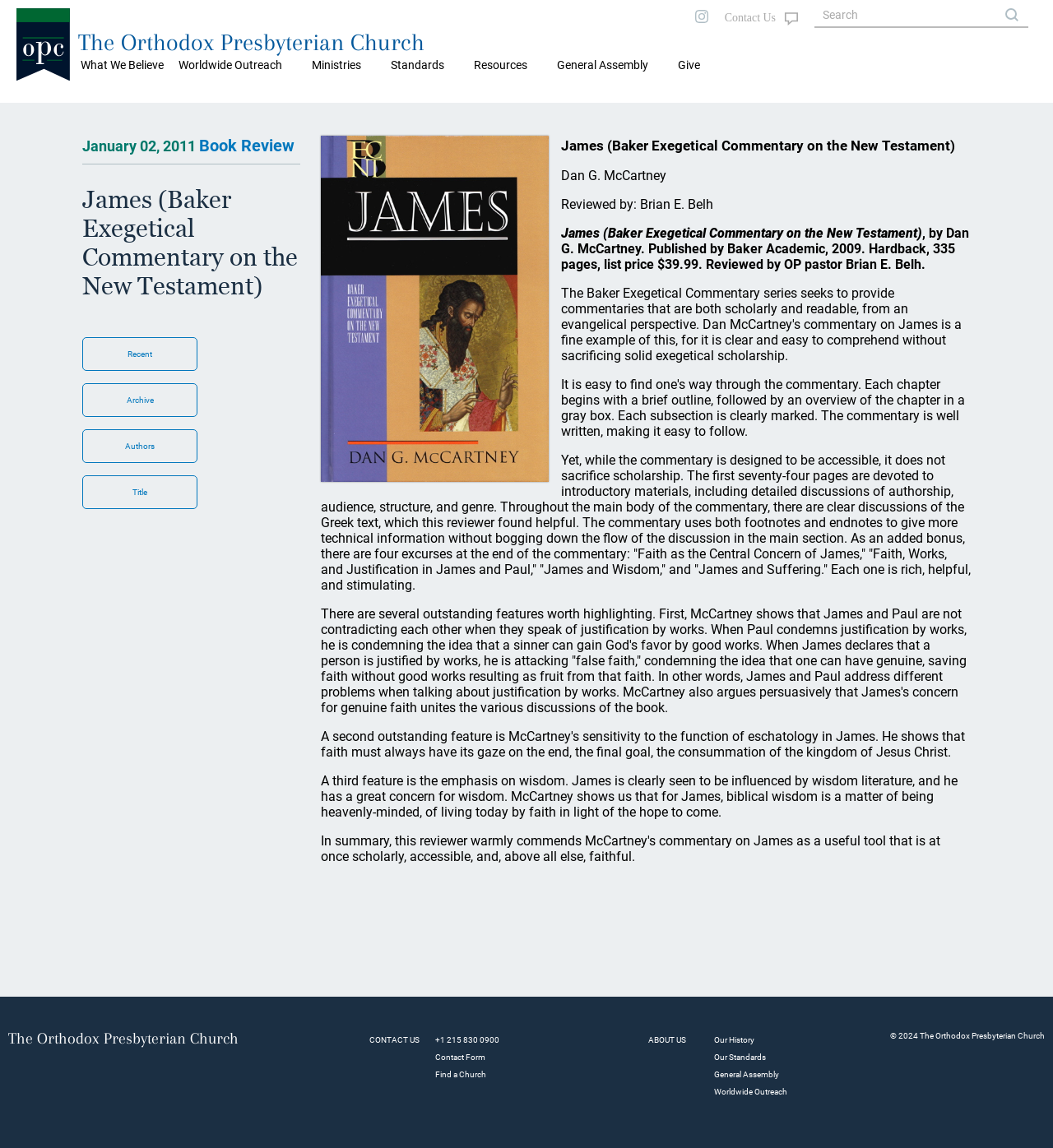Specify the bounding box coordinates of the element's area that should be clicked to execute the given instruction: "Search for books". The coordinates should be four float numbers between 0 and 1, i.e., [left, top, right, bottom].

[0.773, 0.001, 0.977, 0.024]